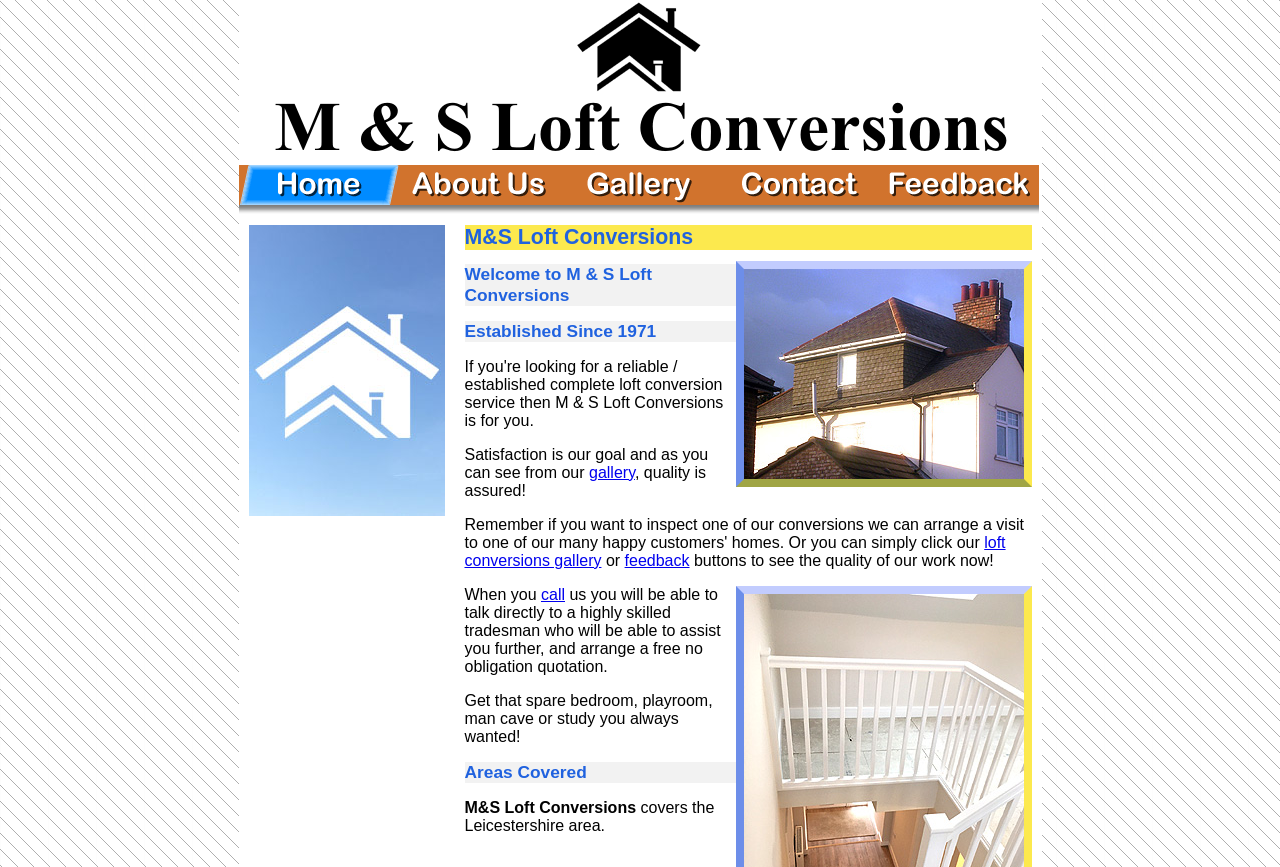Using the elements shown in the image, answer the question comprehensively: What can you do when you call the company?

When you call the company, you can talk directly to a highly skilled tradesman who will be able to assist you further, and arrange a free no obligation quotation, as stated in the text on the webpage.